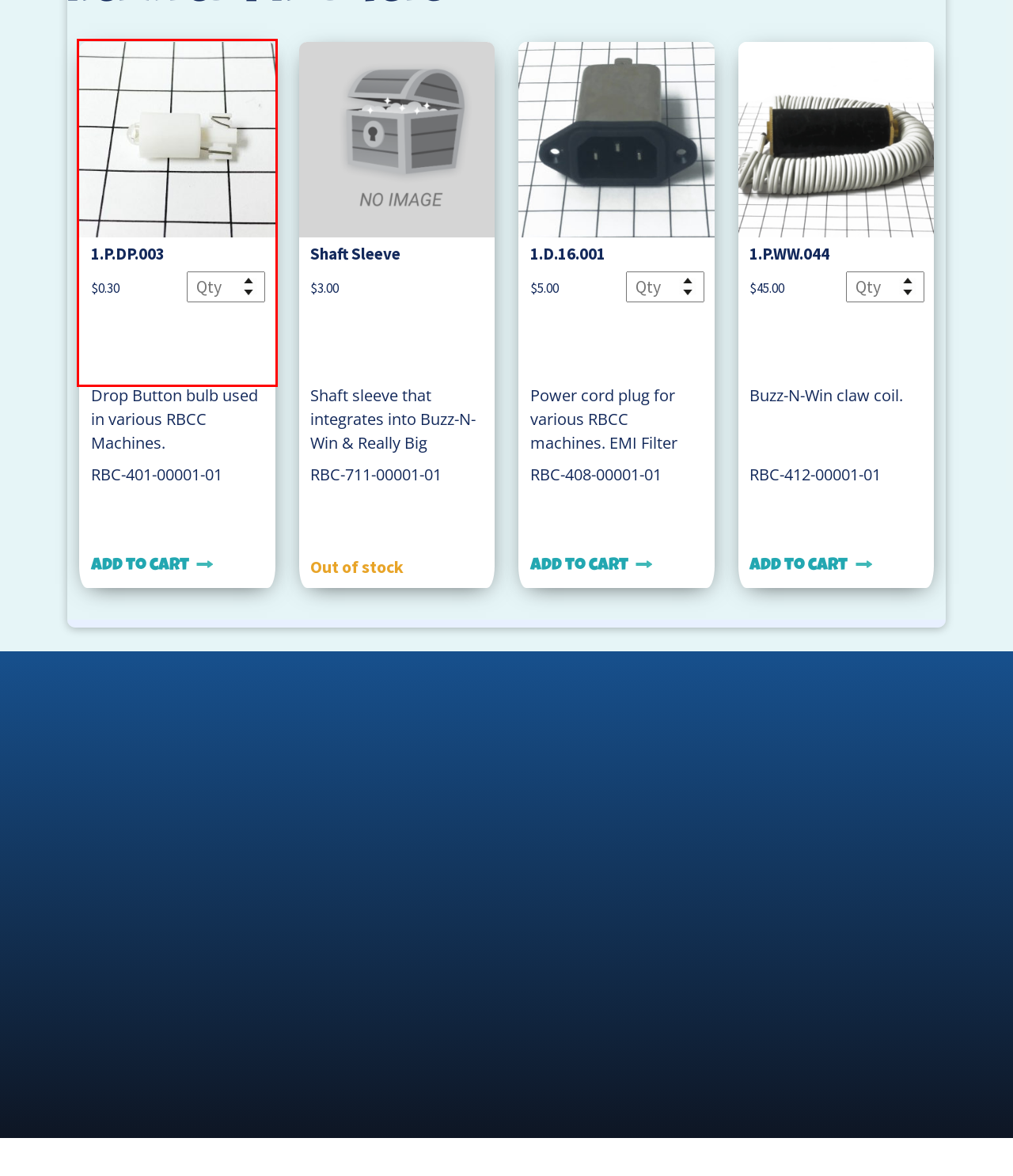You are presented with a screenshot of a webpage that includes a red bounding box around an element. Determine which webpage description best matches the page that results from clicking the element within the red bounding box. Here are the candidates:
A. FAQs | Really Big Crane Co.
B. 1.D.16.001 | The Really Big Crane Co.
C. Warranty & Return Policy | Really Big Crane Co.
D. 1.P.DP.003 | The Really Big Crane Co.
E. Terms & Conditions | Really Big Crane Co.
F. Shaft Sleeve | The Really Big Crane Co.
G. Crane Game Parts | Really Big Crane Co.
H. 1.P.WW.044 | The Really Big Crane Co.

D